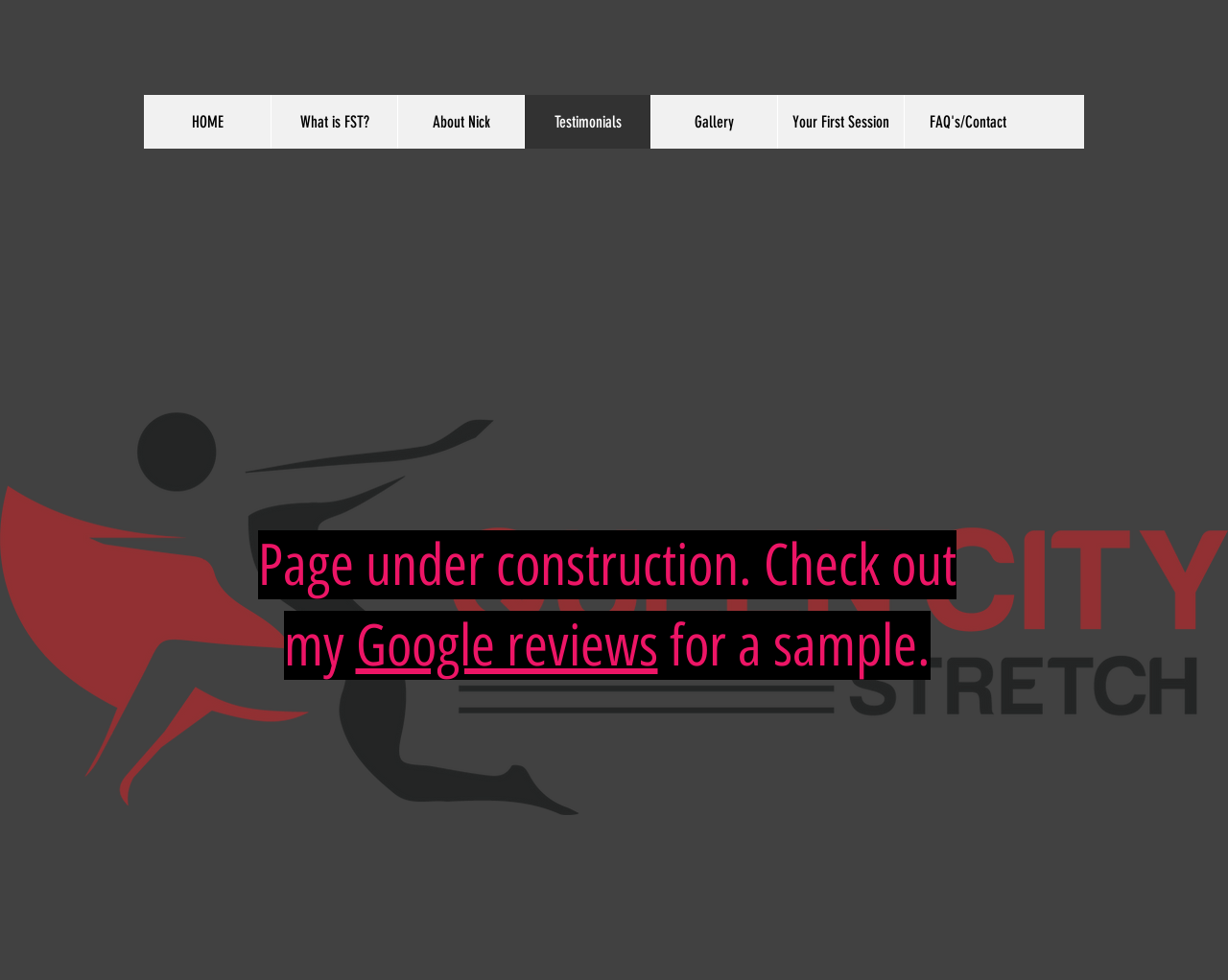Explain the features and main sections of the webpage comprehensively.

The webpage is titled "Testimonials | queencitystretch" and has a navigation menu at the top, spanning almost the entire width of the page. The menu consists of 7 links: "HOME", "What is FST?", "About Nick", "Testimonials", "Gallery", "Your First Session", and "FAQ's/Contact". These links are positioned horizontally, with "HOME" on the left and "FAQ's/Contact" on the right.

Below the navigation menu, there is a heading that takes up about half of the page's width, stating "Page under construction. Check out my Google reviews for a sample." This heading is positioned near the top of the page, with some empty space above it. Within this heading, there is a link to "Google reviews", which is placed slightly to the right of the heading's center.